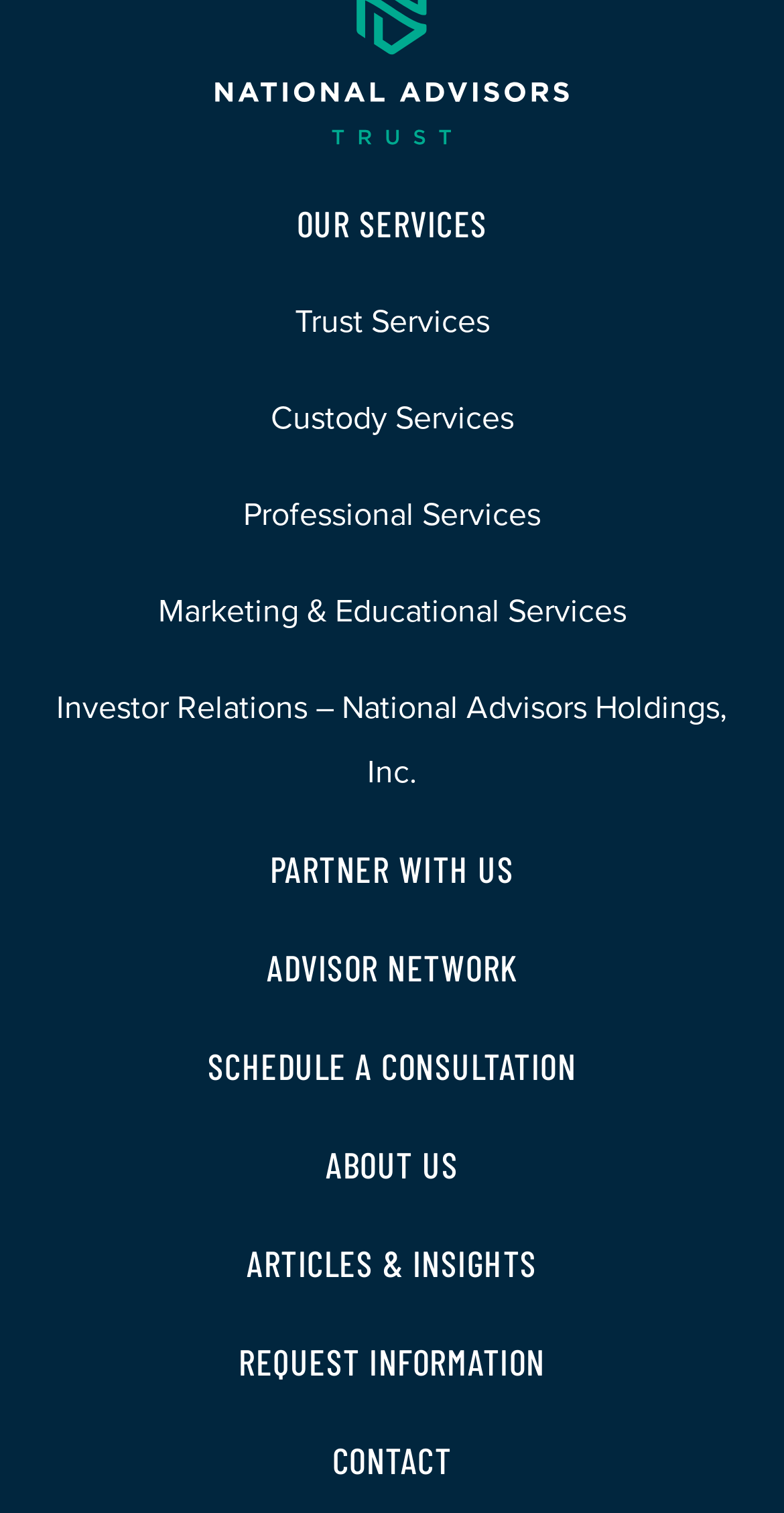Please locate the bounding box coordinates of the element that should be clicked to complete the given instruction: "Contact us".

[0.424, 0.951, 0.576, 0.98]